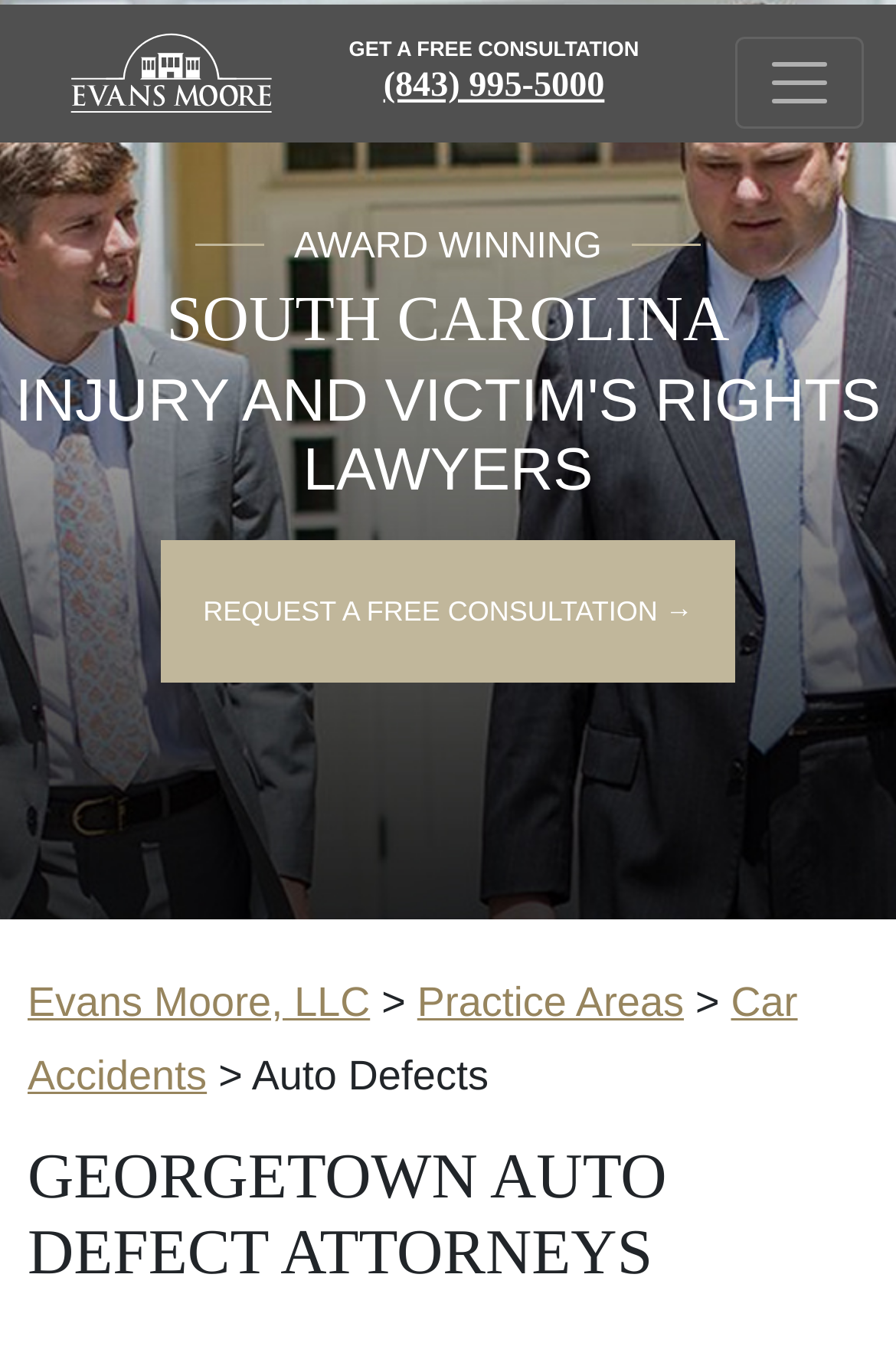Please respond in a single word or phrase: 
What type of accidents does the law firm specialize in?

Car Accidents